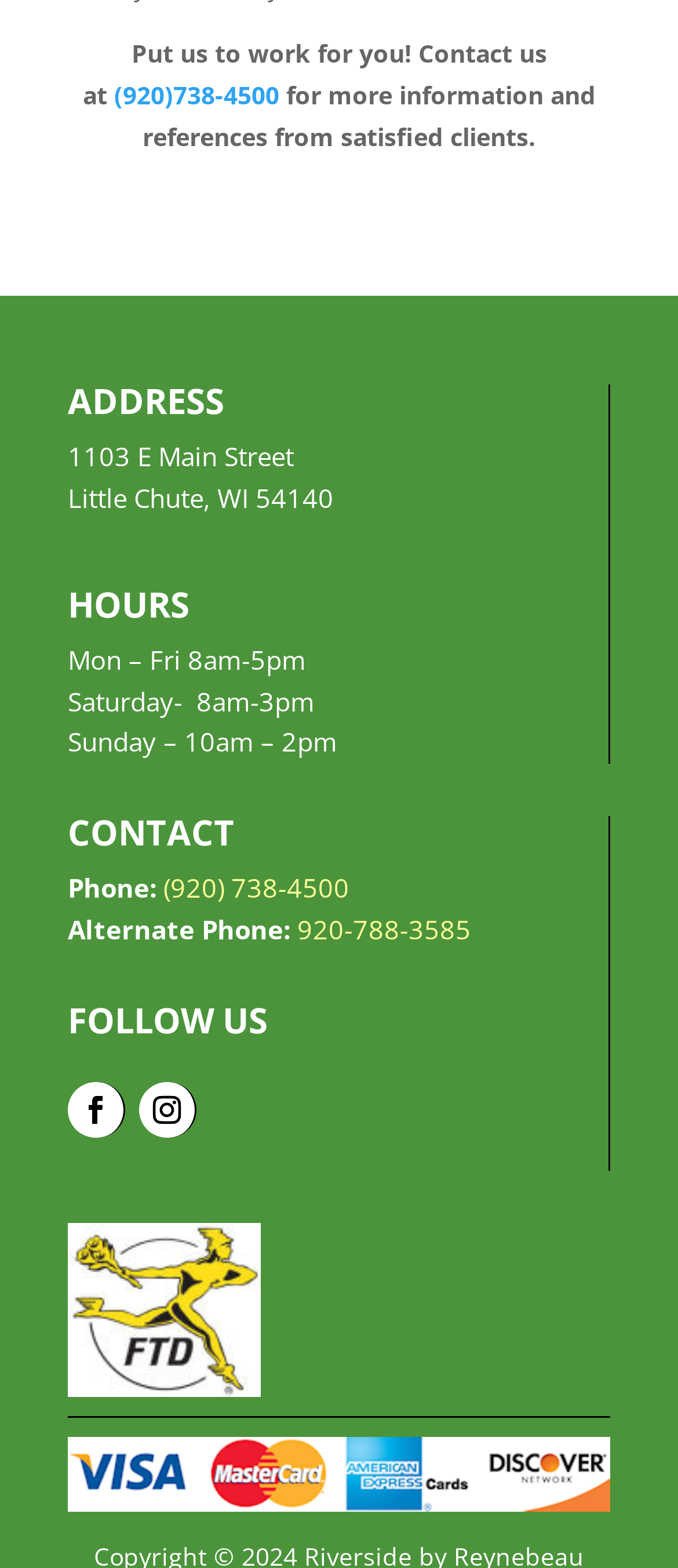How many social media links are available?
Please provide a single word or phrase based on the screenshot.

2